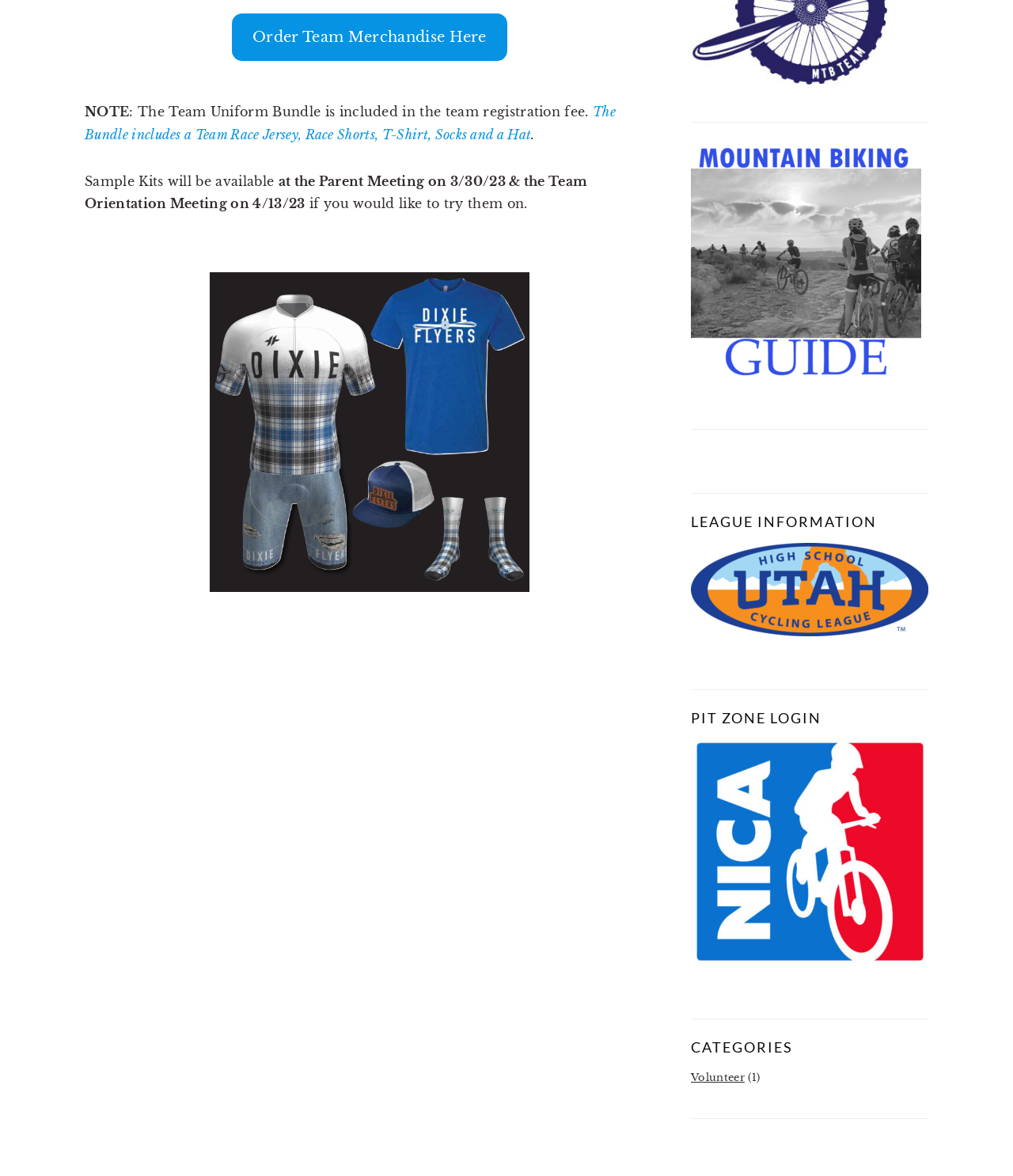Show the bounding box coordinates for the HTML element as described: "Volunteer".

[0.682, 0.911, 0.735, 0.921]